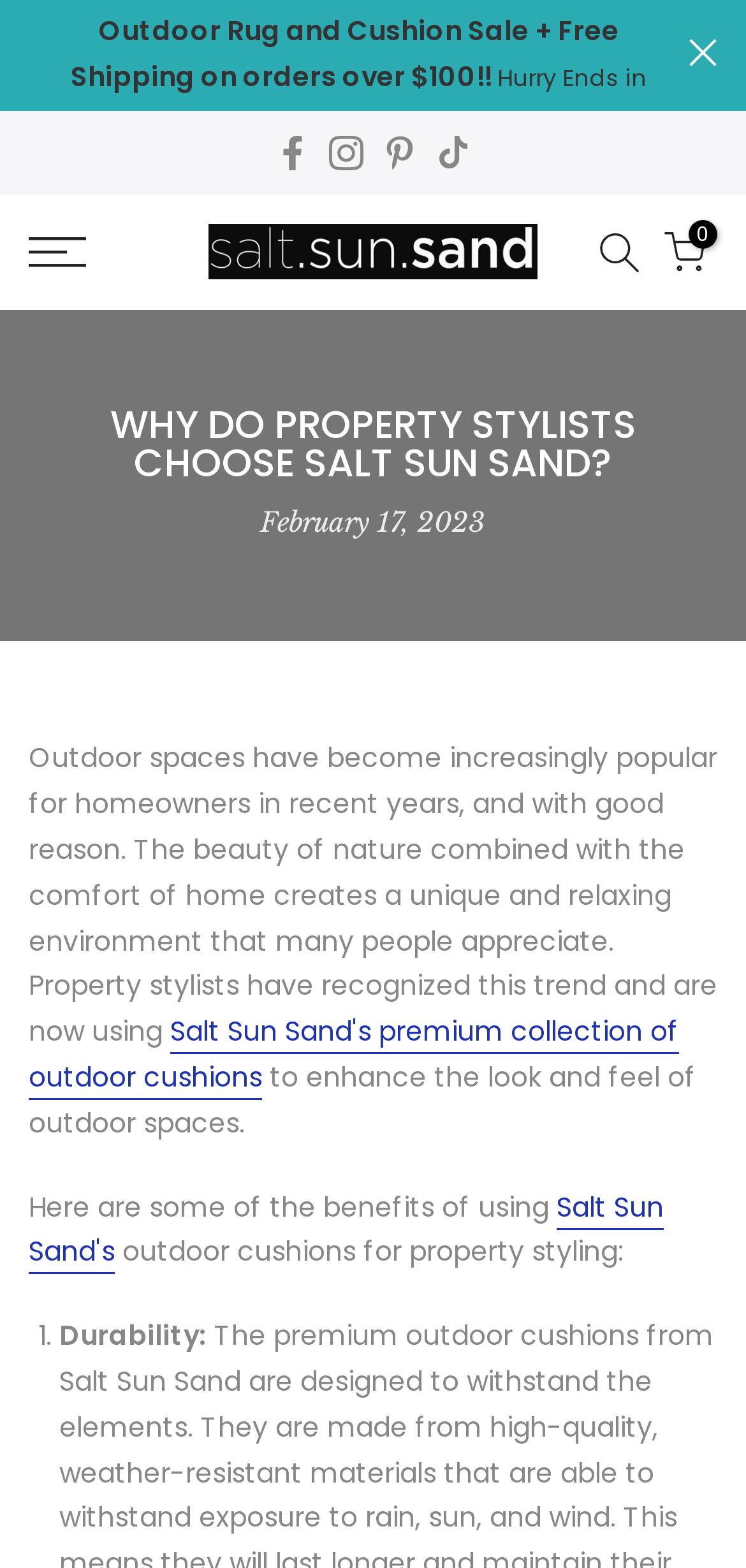Determine the bounding box coordinates of the clickable element necessary to fulfill the instruction: "Click the close menu button". Provide the coordinates as four float numbers within the 0 to 1 range, i.e., [left, top, right, bottom].

[0.7, 0.0, 0.828, 0.061]